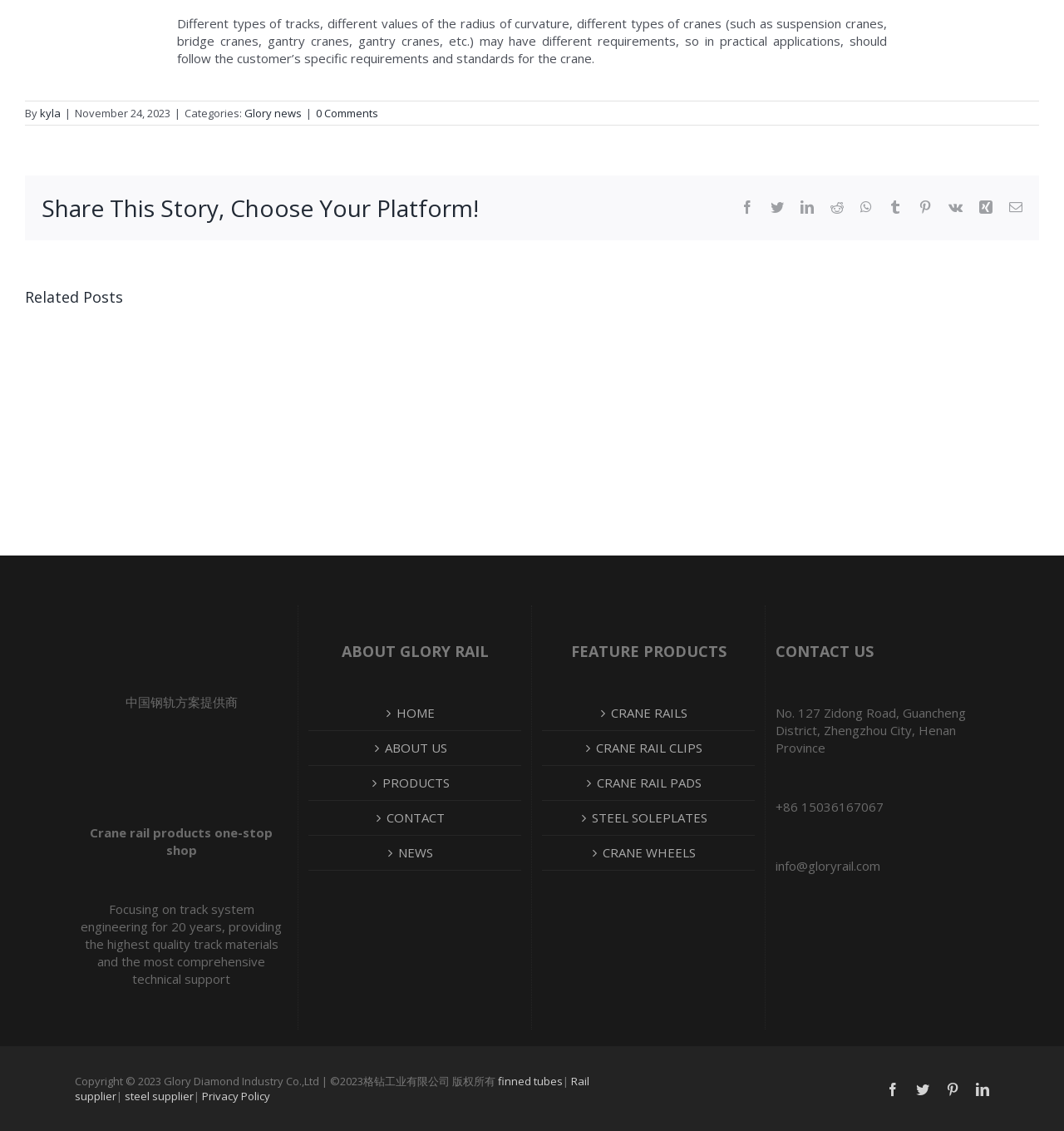Please provide a one-word or phrase answer to the question: 
How many social media platforms are available for sharing?

9